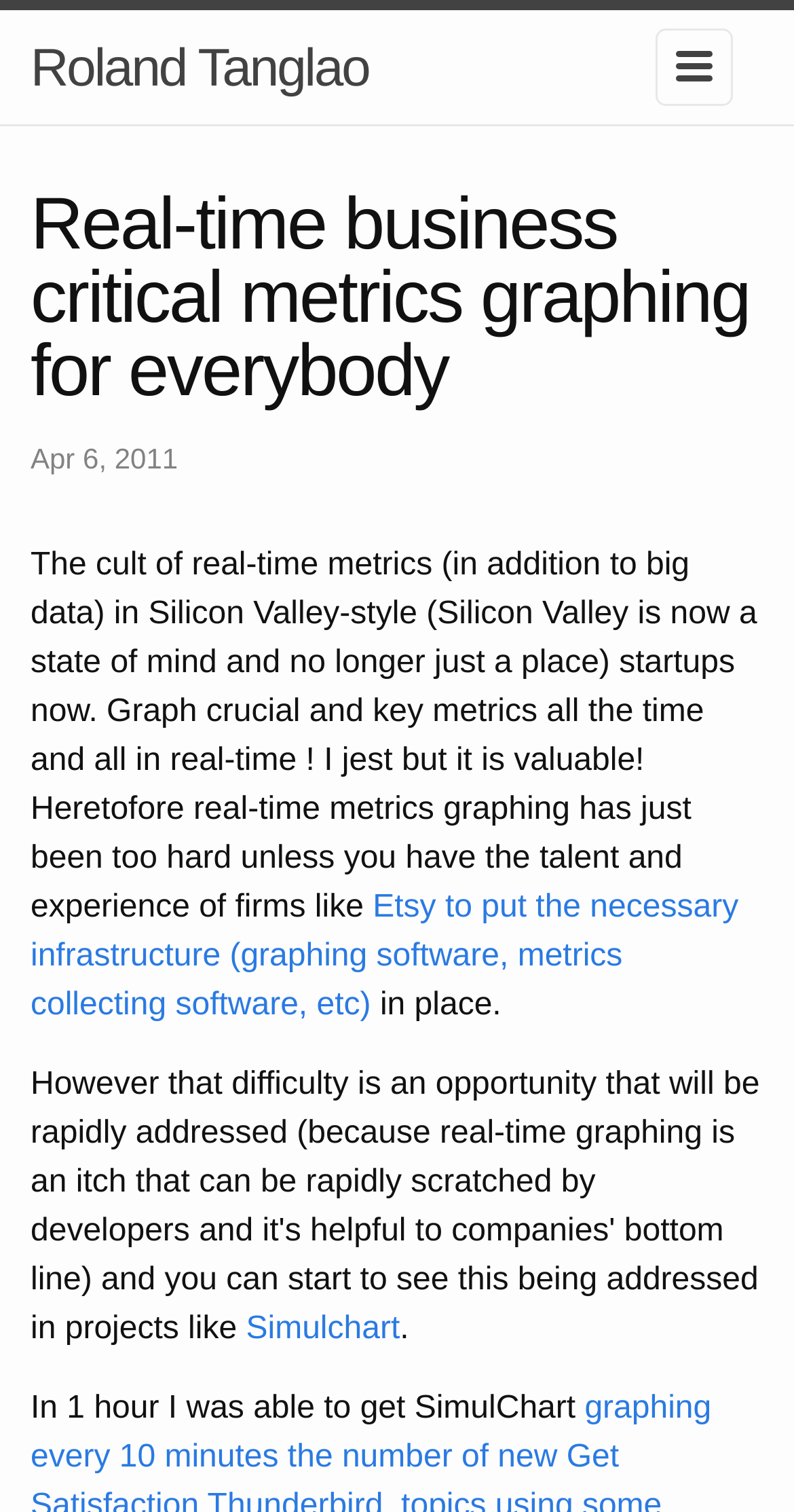Identify the webpage's primary heading and generate its text.

Real-time business critical metrics graphing for everybody